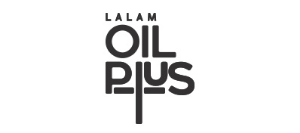Use a single word or phrase to answer the question:
What industry does the brand 'LALAM' likely operate in?

Oil industry